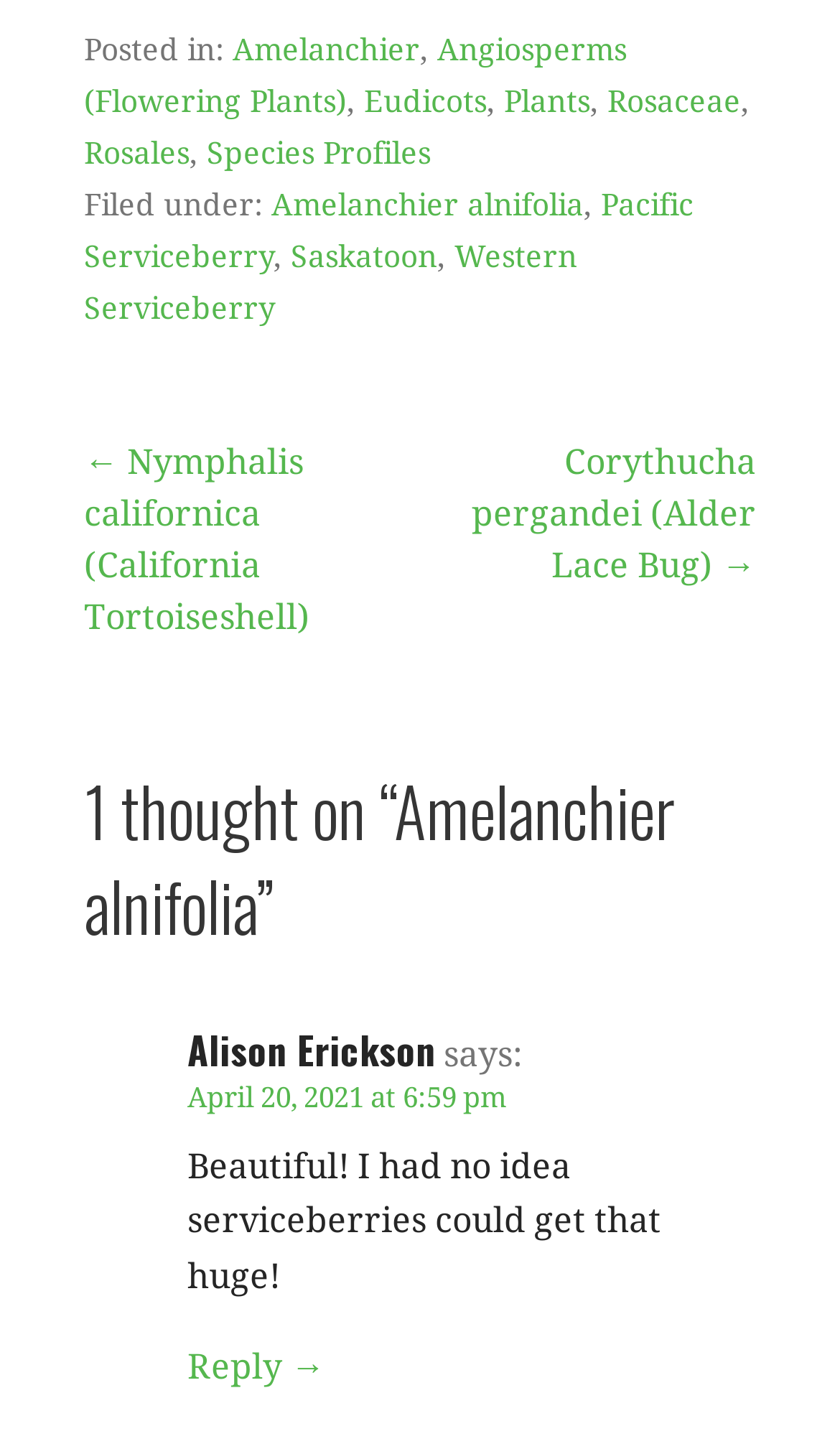Find the bounding box coordinates of the clickable area that will achieve the following instruction: "Click on the link to Amelanchier".

[0.277, 0.023, 0.5, 0.047]